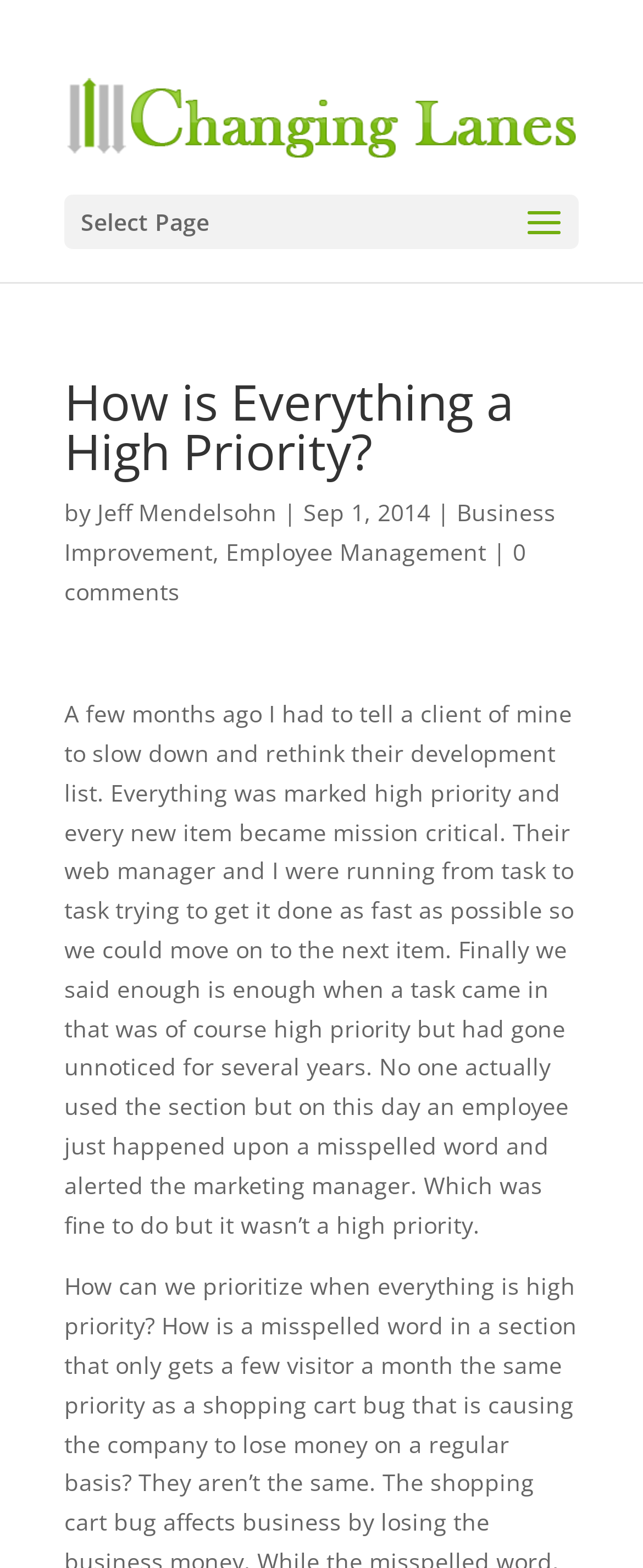What is the company name mentioned in the article?
Using the screenshot, give a one-word or short phrase answer.

Changing Lanes, LLC